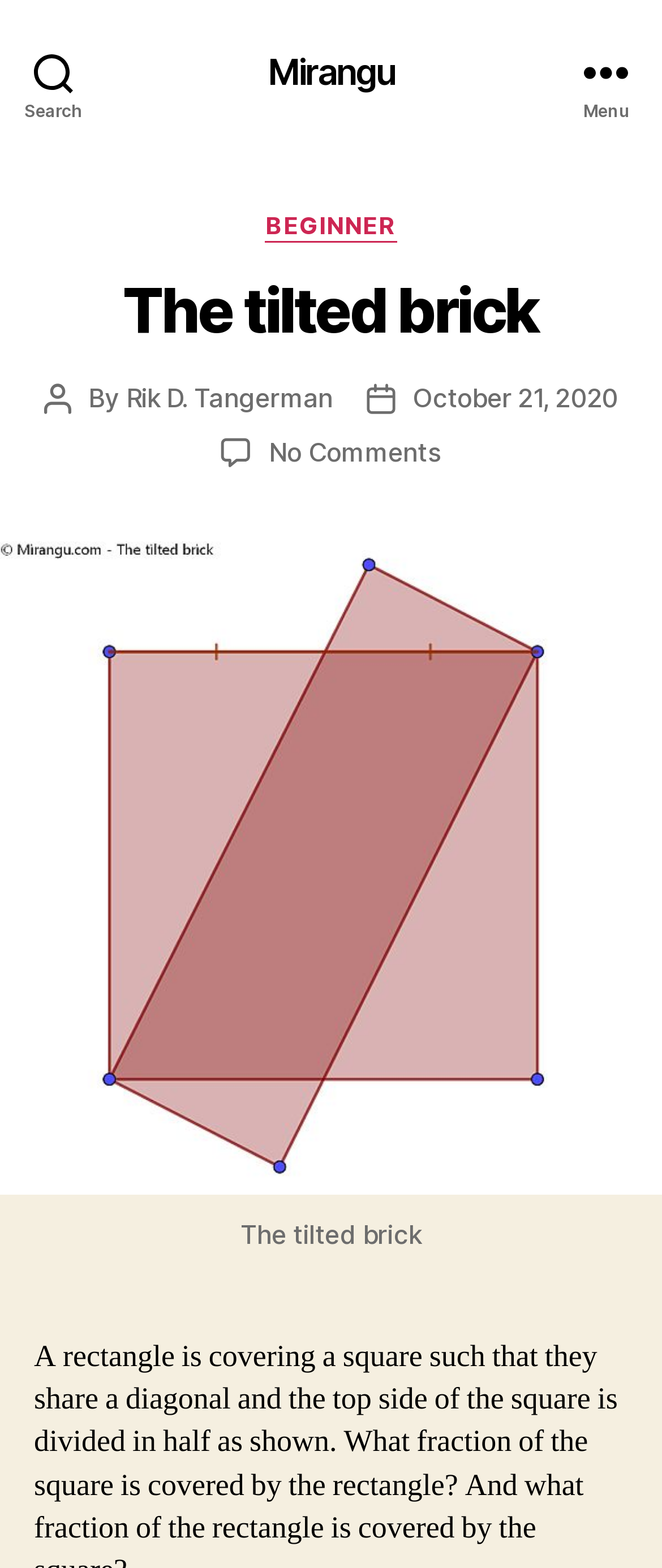Refer to the image and provide a thorough answer to this question:
What is the category of the article?

I found the category by looking at the menu section and finding the link that says 'BEGINNER'.